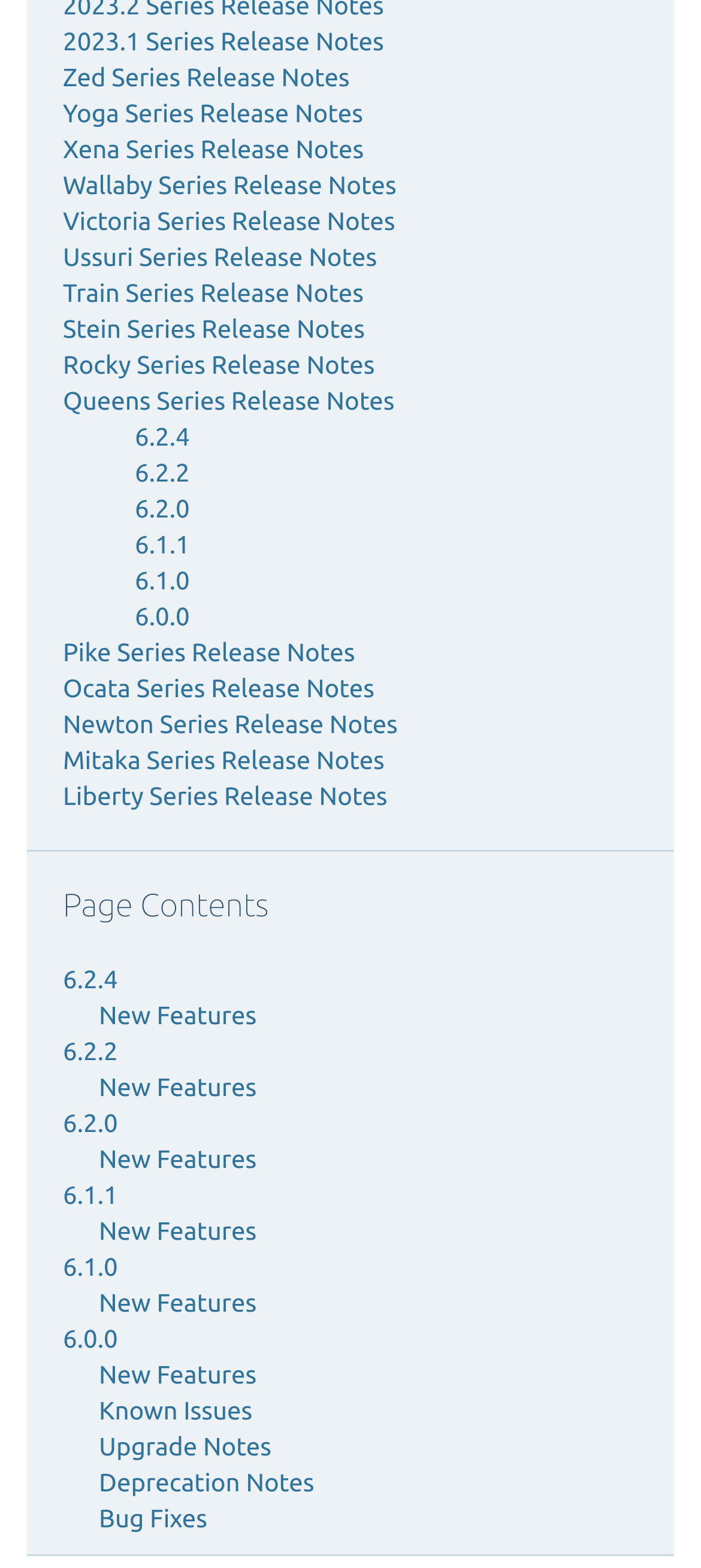Find the bounding box coordinates of the clickable region needed to perform the following instruction: "Learn about Bug Fixes of 6.1.1". The coordinates should be provided as four float numbers between 0 and 1, i.e., [left, top, right, bottom].

[0.141, 0.959, 0.296, 0.978]